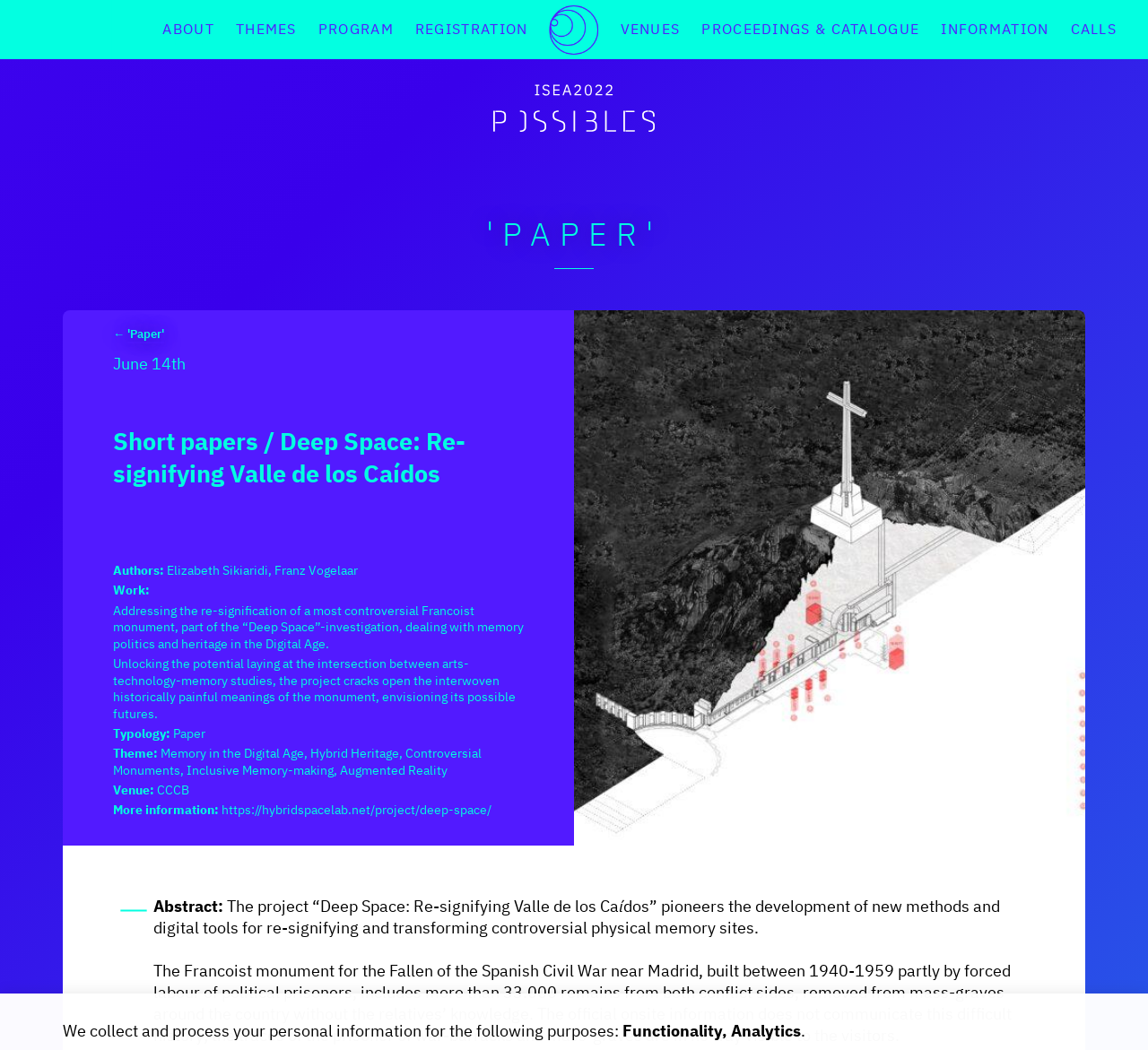What is the name of the monument being re-signified?
Carefully analyze the image and provide a detailed answer to the question.

I found the answer by reading the abstract of the paper, which mentions the project 'Deep Space: Re-signifying Valle de los Caídos', indicating that Valle de los Caídos is the monument being re-signified.